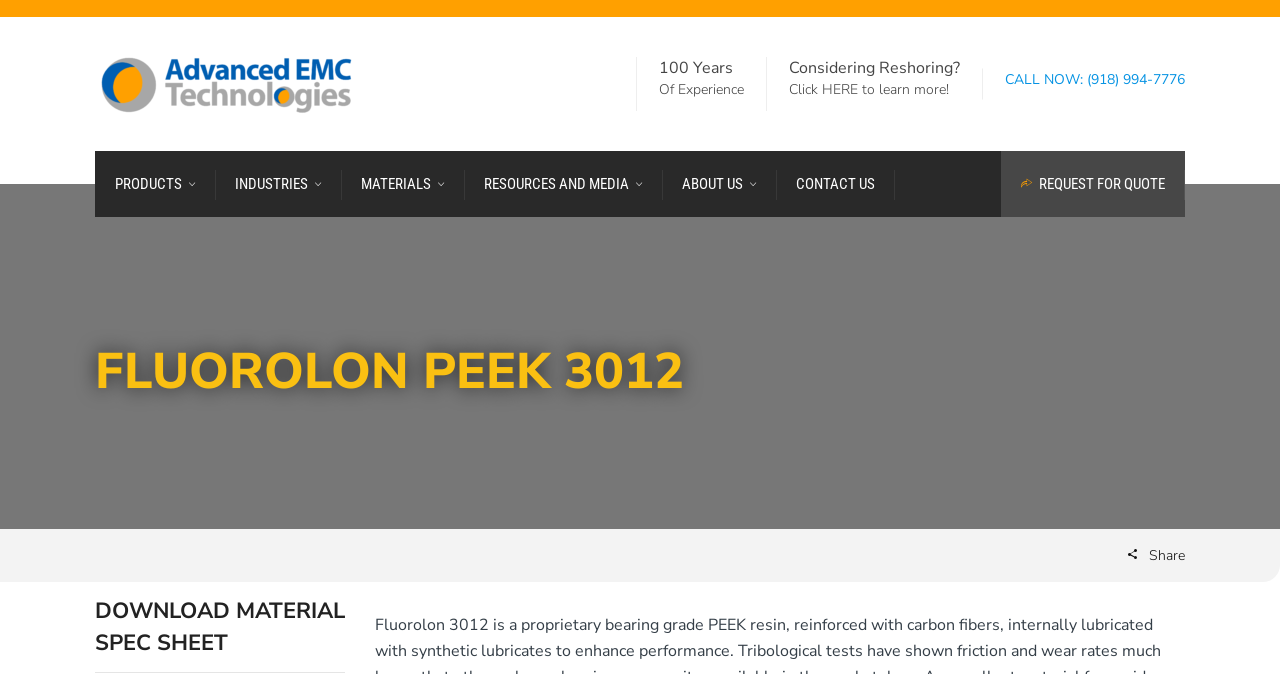Can I download a material spec sheet?
Respond with a short answer, either a single word or a phrase, based on the image.

Yes